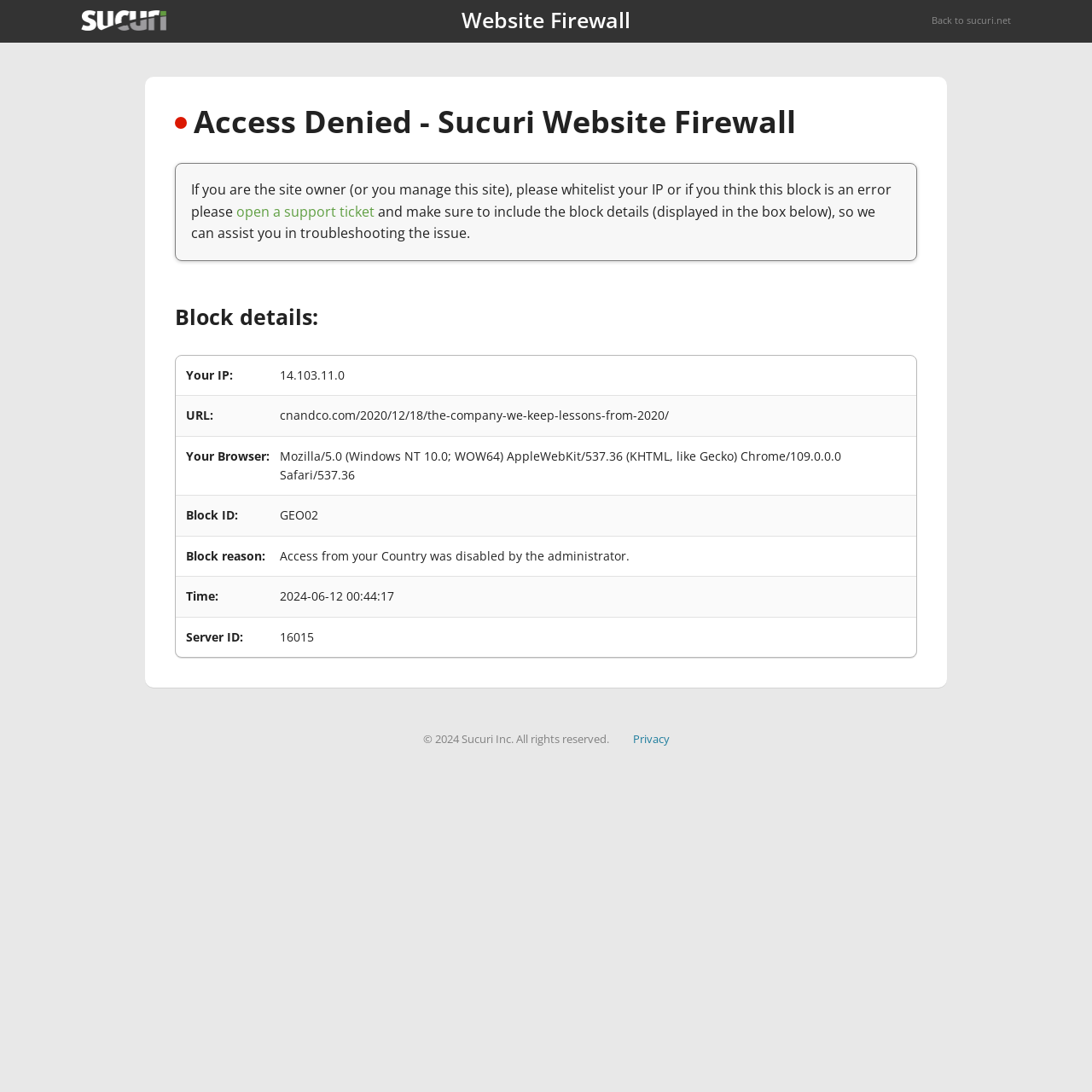Given the description "parent_node: Website Firewall", provide the bounding box coordinates of the corresponding UI element.

[0.074, 0.009, 0.152, 0.028]